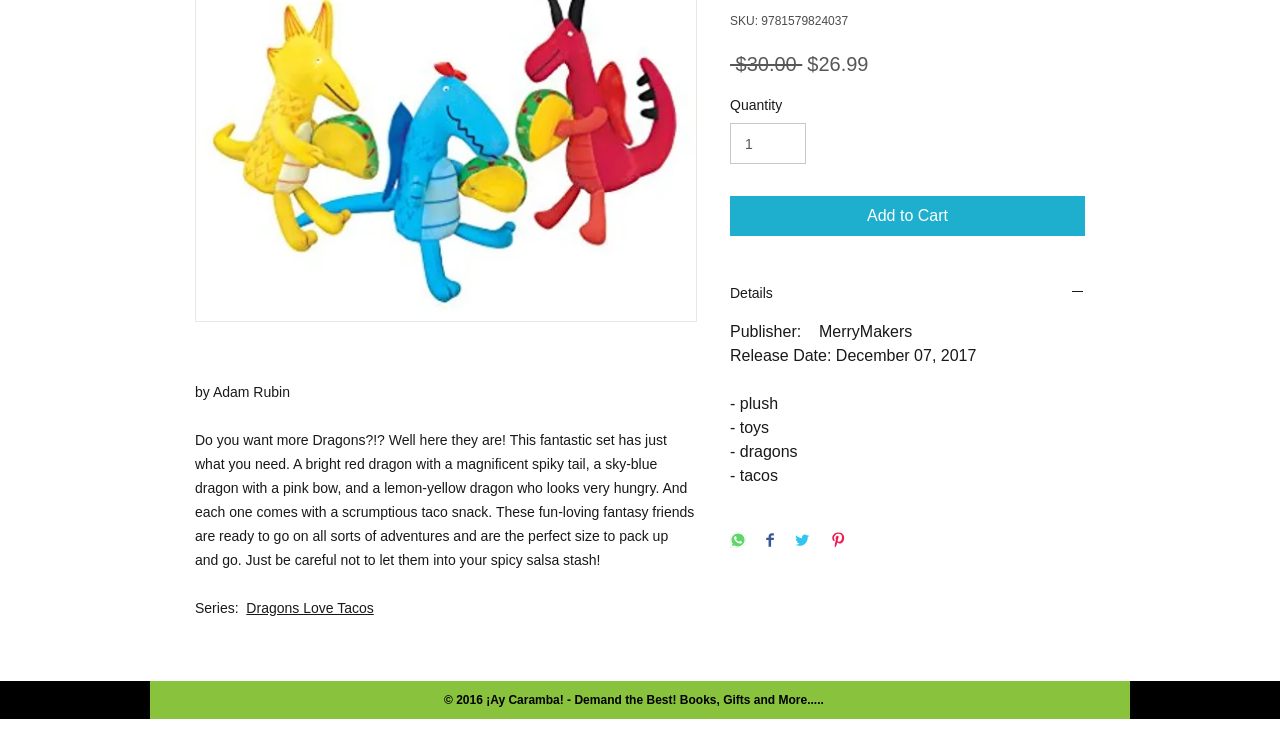Based on the element description, predict the bounding box coordinates (top-left x, top-left y, bottom-right x, bottom-right y) for the UI element in the screenshot: input value="1" aria-label="Quantity" value="1"

[0.57, 0.165, 0.63, 0.219]